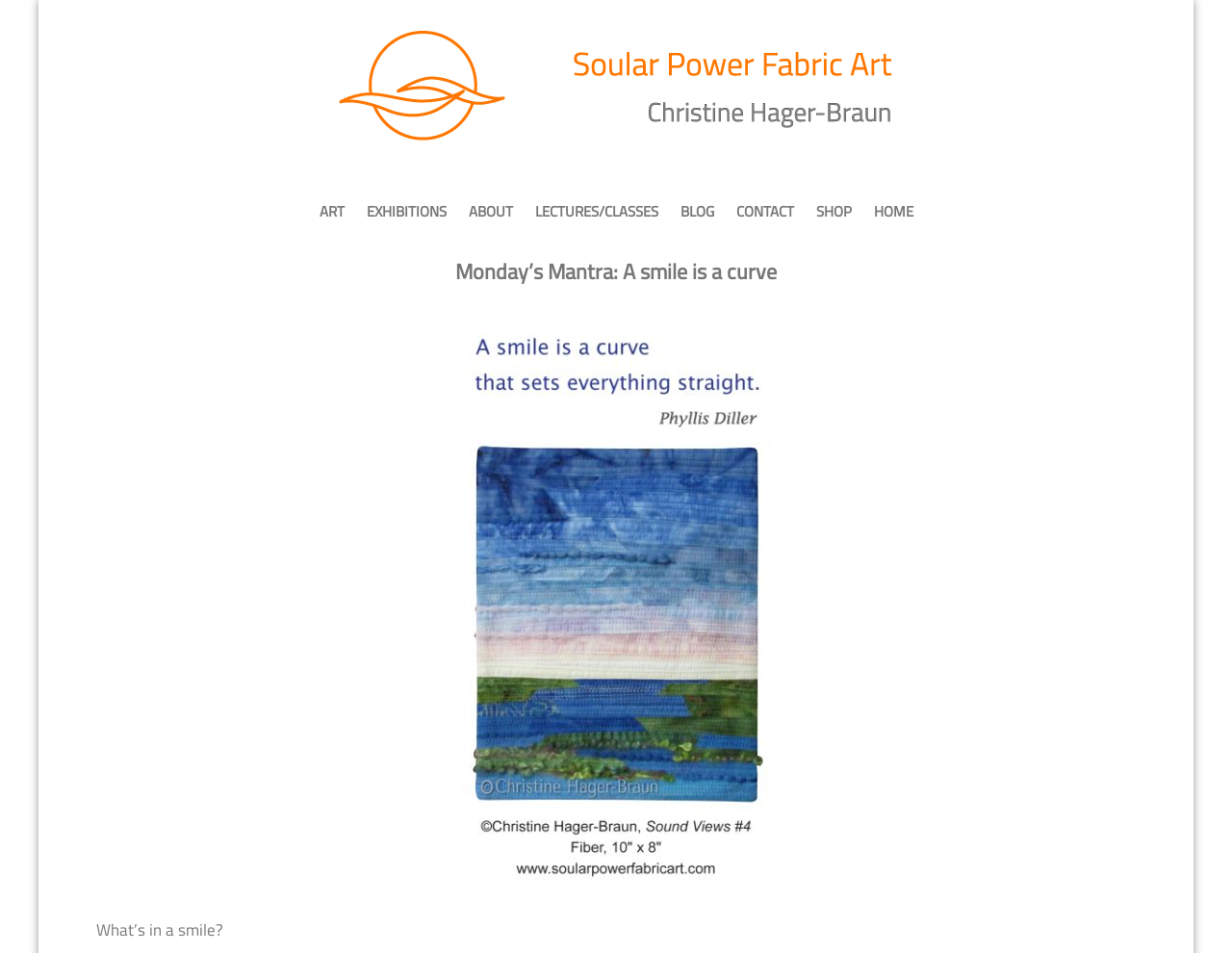Look at the image and write a detailed answer to the question: 
What is the theme of the mantra?

I found the answer by looking at the static text element with the text 'What’s in a smile?' which is a child of the root element, and also by looking at the heading element with the text 'Monday’s Mantra: A smile is a curve'.